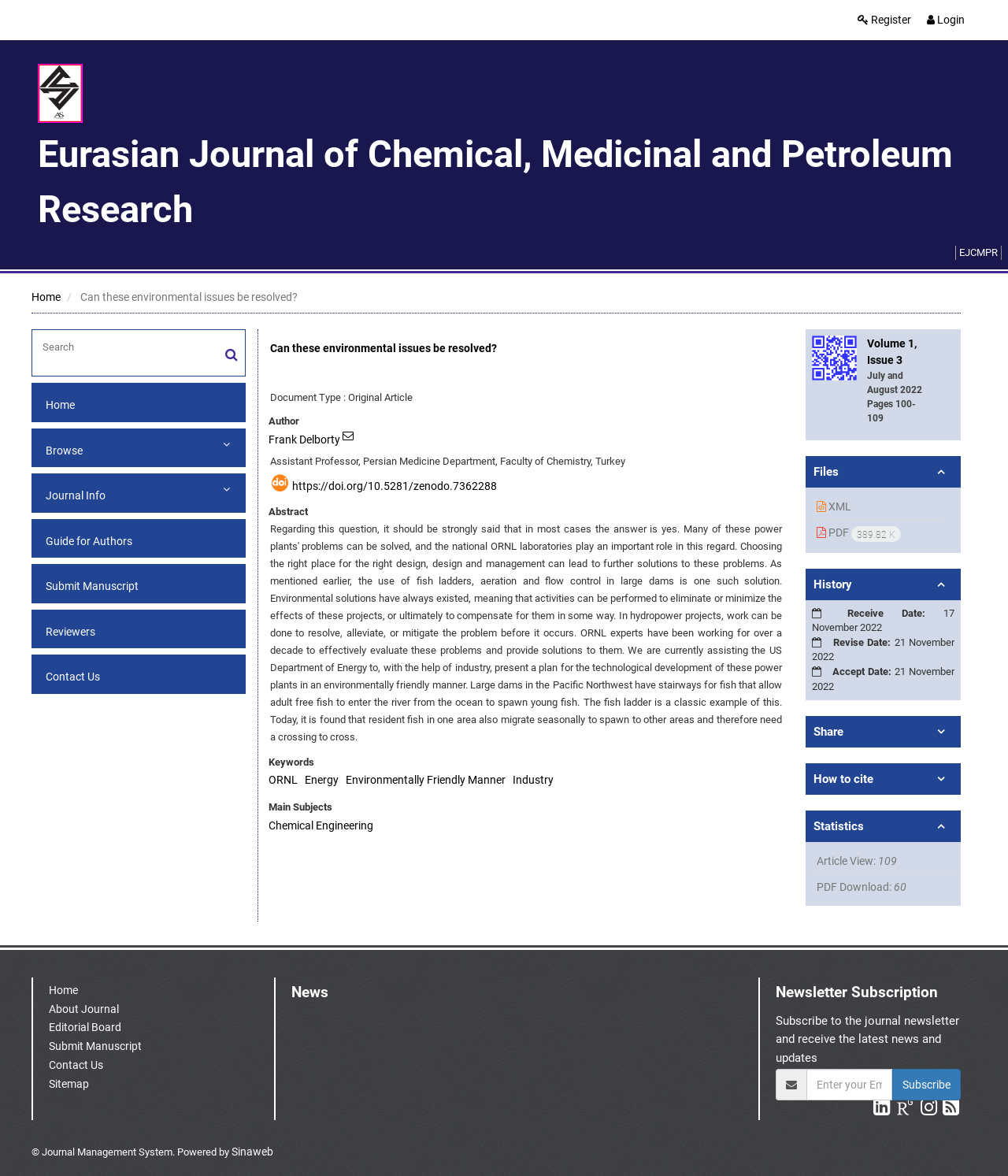Pinpoint the bounding box coordinates of the clickable area needed to execute the instruction: "Download the PDF file". The coordinates should be specified as four float numbers between 0 and 1, i.e., [left, top, right, bottom].

[0.806, 0.442, 0.935, 0.465]